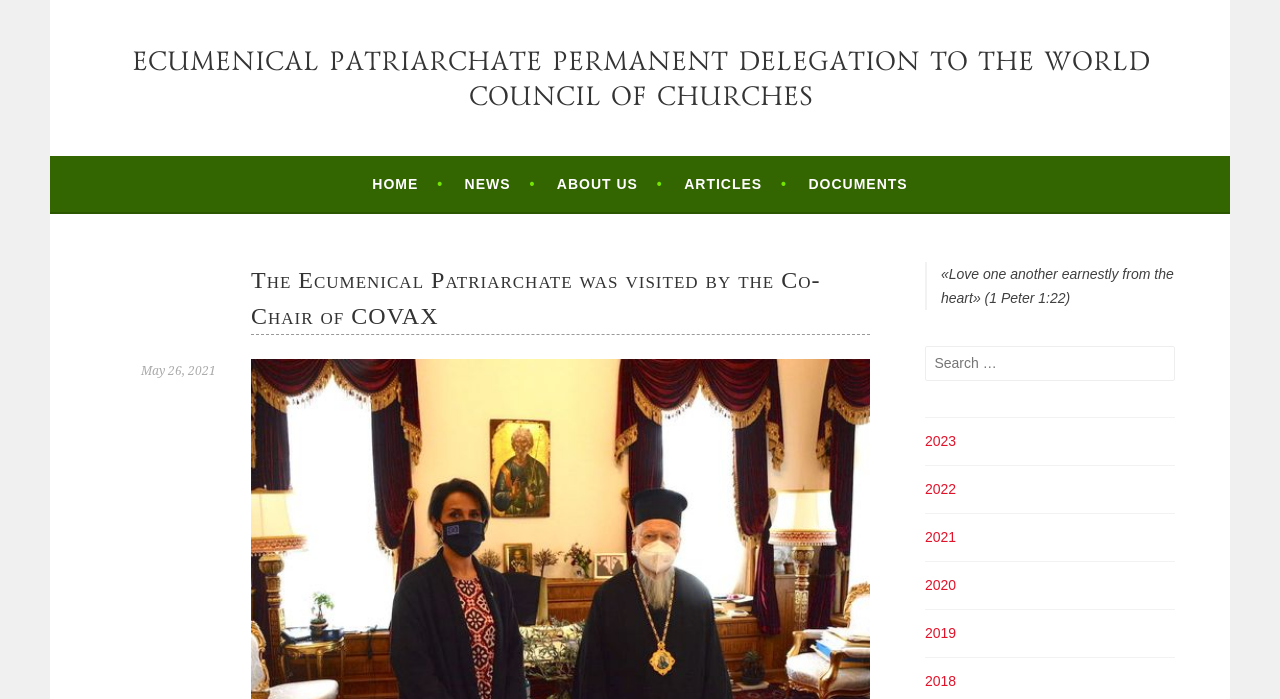Bounding box coordinates are to be given in the format (top-left x, top-left y, bottom-right x, bottom-right y). All values must be floating point numbers between 0 and 1. Provide the bounding box coordinate for the UI element described as: 2019

[0.723, 0.894, 0.747, 0.916]